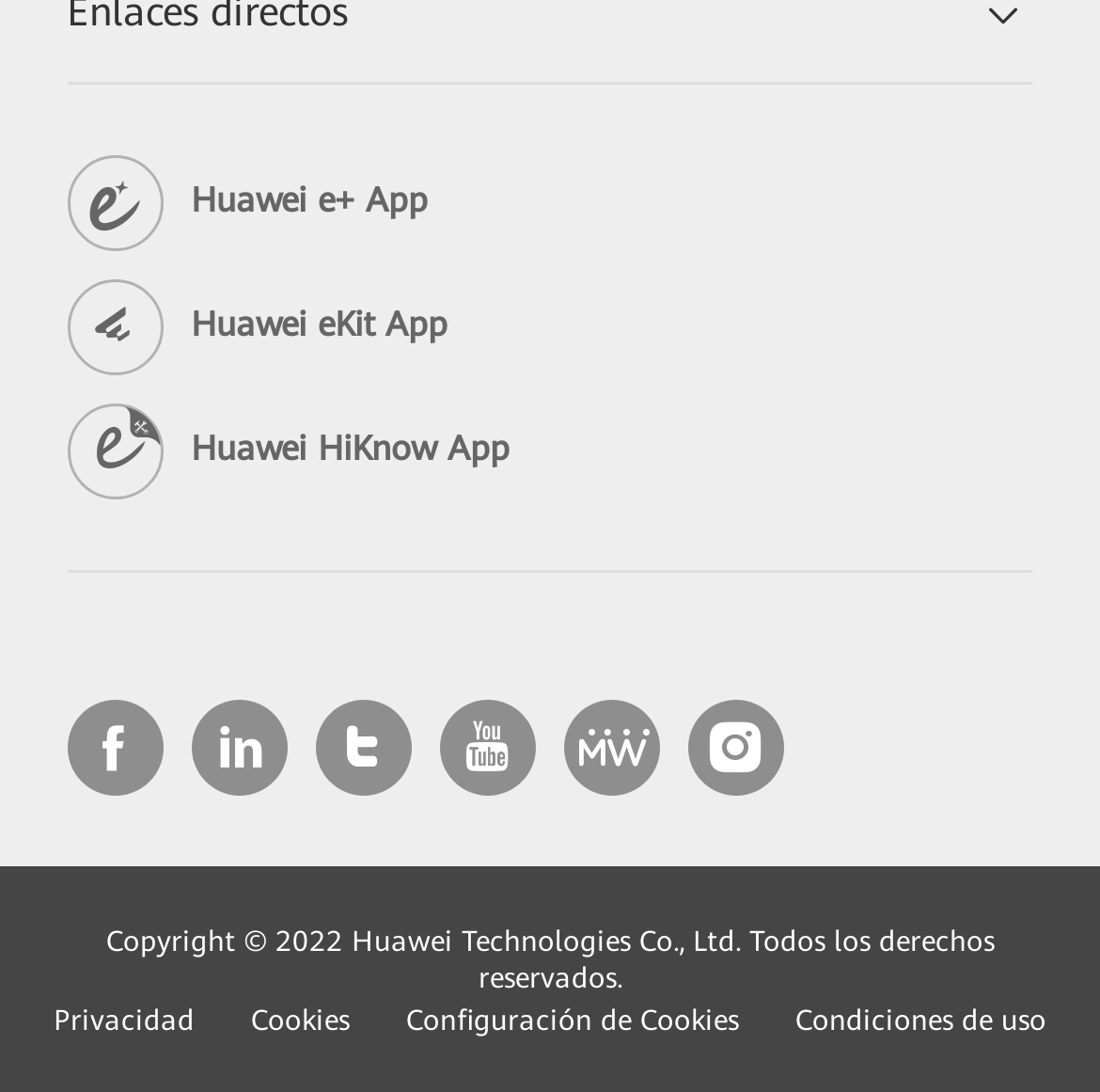Utilize the information from the image to answer the question in detail:
What is the purpose of the icons above the links?

I noticed that each link has an icon above it, and upon closer inspection, I found that these icons are actually emphasis elements, which are used to draw attention to the links.